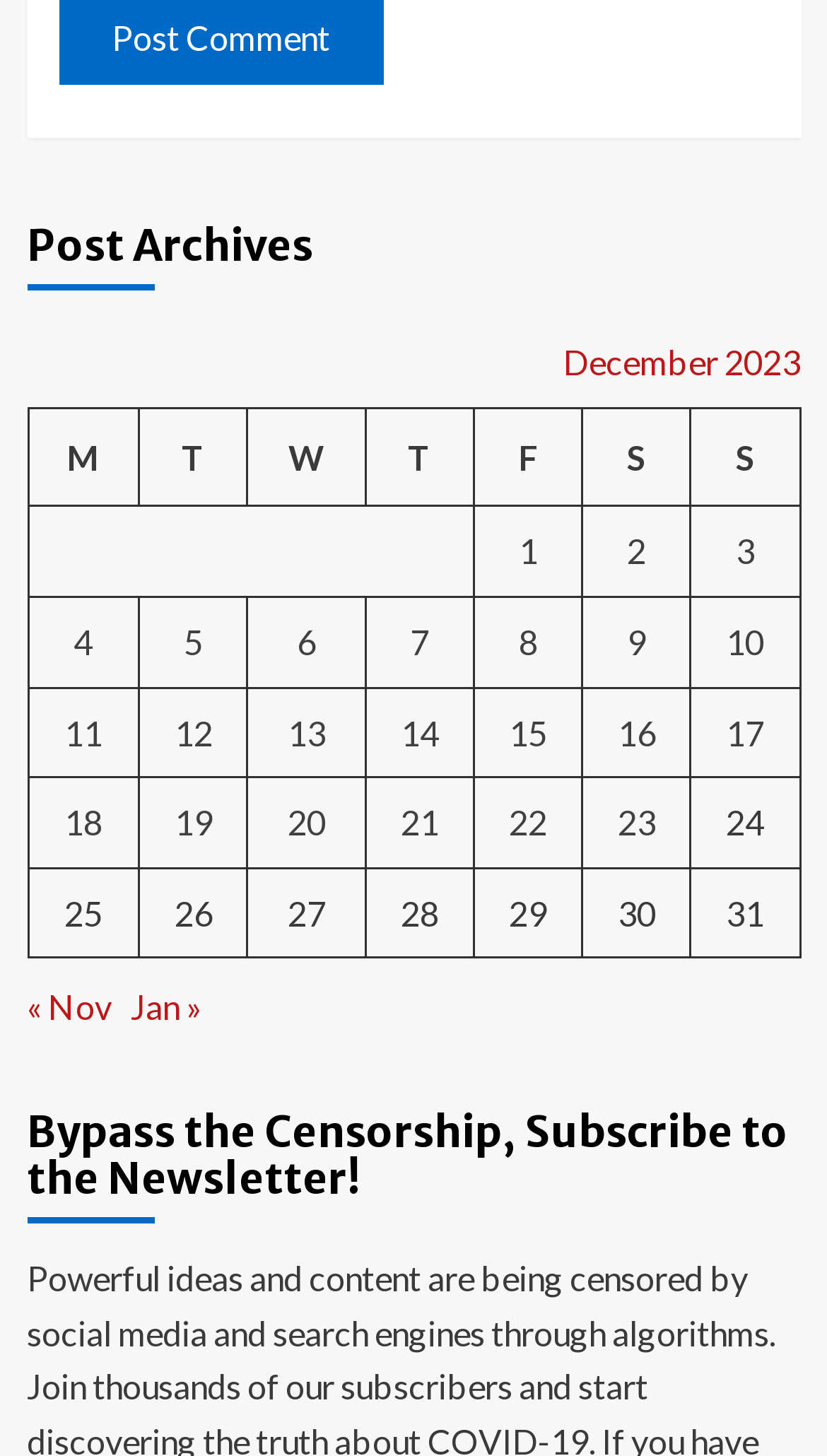Carefully examine the image and provide an in-depth answer to the question: Is there a newsletter subscription option on this page?

I looked at the heading with the text 'Bypass the Censorship, Subscribe to the Newsletter!' and found that it indicates the presence of a newsletter subscription option on this page.